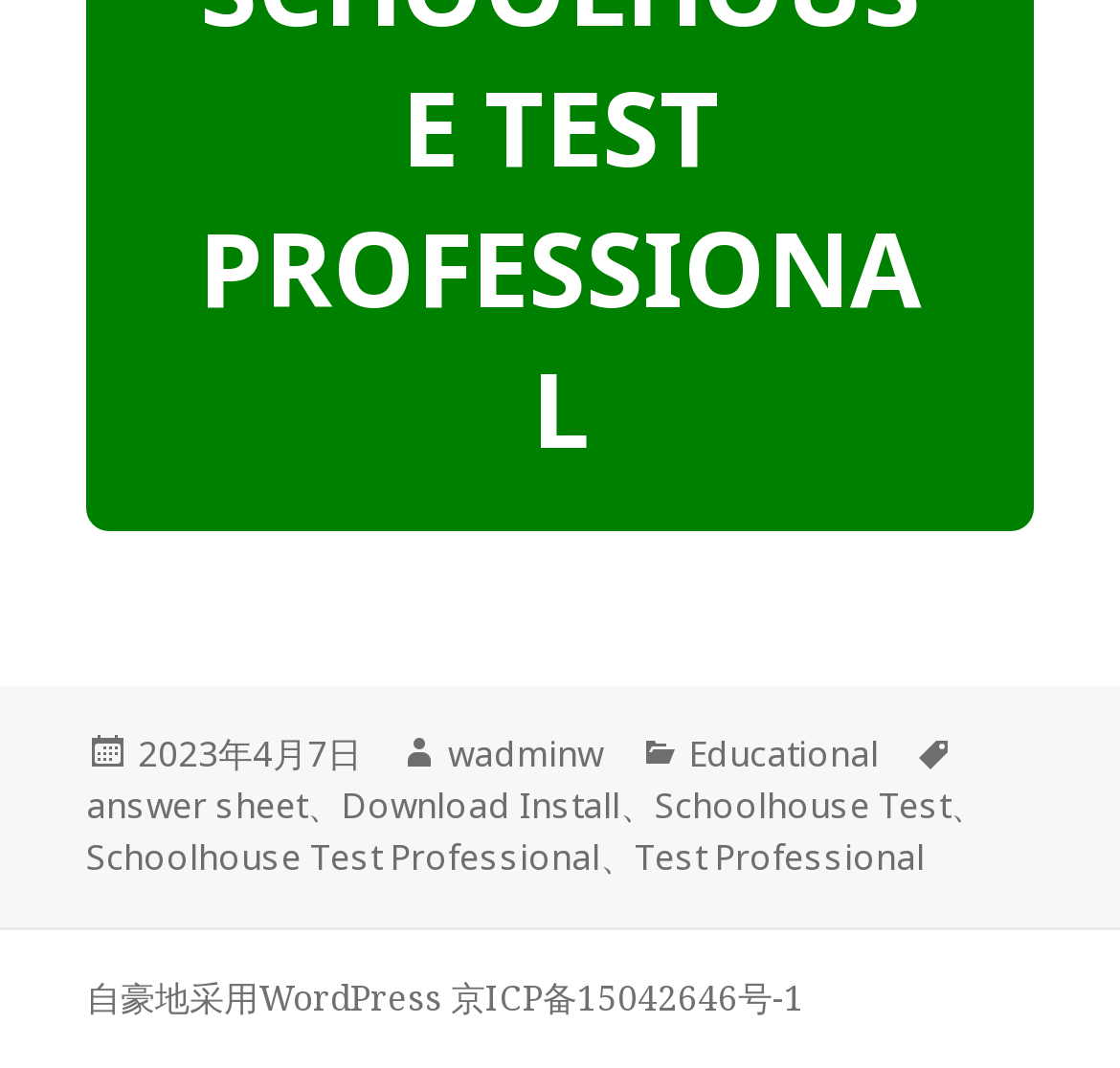Extract the bounding box coordinates for the HTML element that matches this description: "Educational". The coordinates should be four float numbers between 0 and 1, i.e., [left, top, right, bottom].

[0.615, 0.682, 0.785, 0.73]